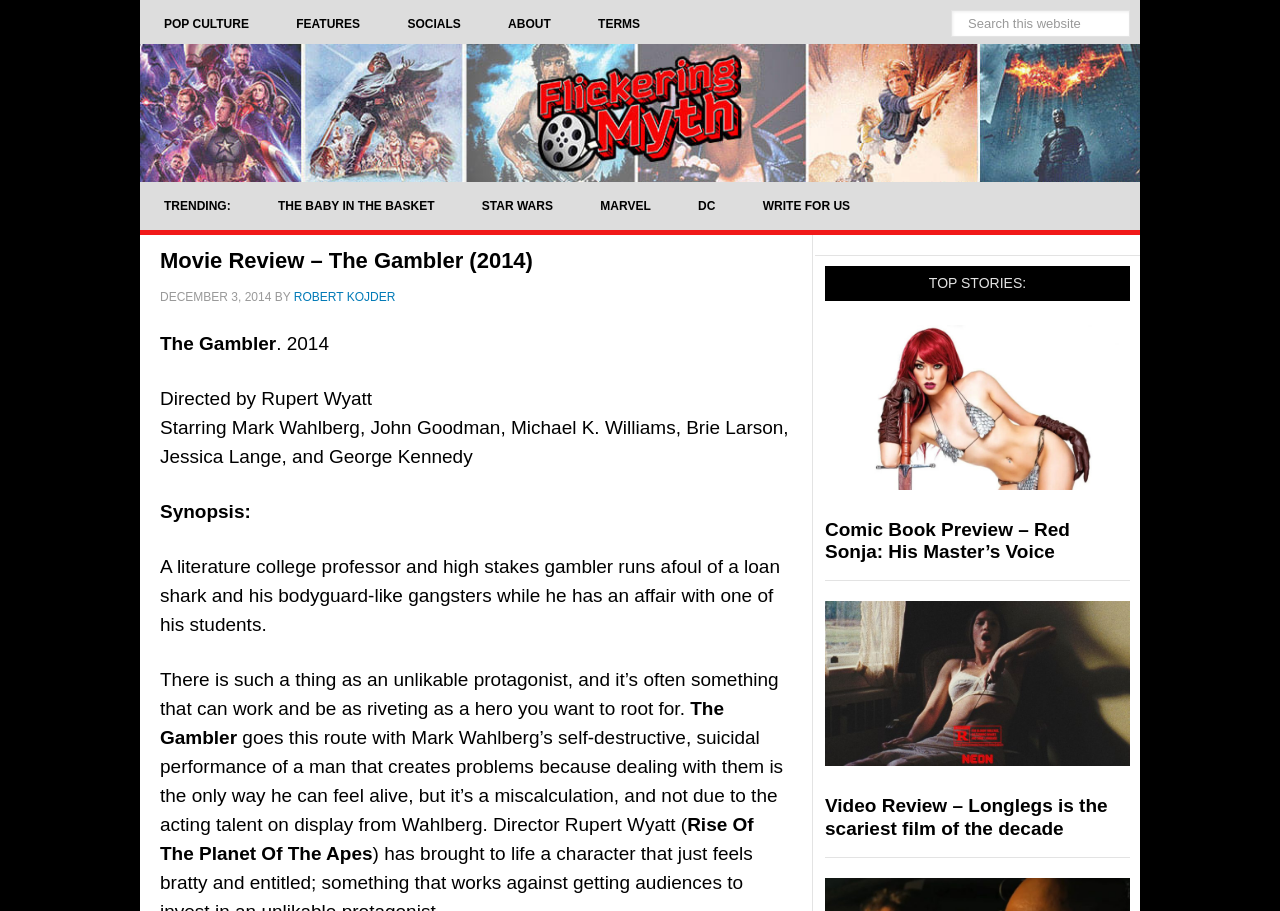Produce an elaborate caption capturing the essence of the webpage.

This webpage is a movie review of "The Gambler" (2014) starring Mark Wahlberg. At the top, there is a navigation bar with links to "POP CULTURE", "FEATURES", "SOCIALS", "ABOUT", and "TERMS". On the right side of the navigation bar, there is a search box with a "Search" button. Below the navigation bar, there is a large header with the title "Movie Review - The Gambler (2014)".

Below the header, there is a secondary navigation bar with links to "TRENDING:", "THE BABY IN THE BASKET", "STAR WARS", "MARVEL", "DC", and "WRITE FOR US". The "WRITE FOR US" link is accompanied by a header with the title "Movie Review – The Gambler (2014)" and a timestamp "DECEMBER 3, 2014". Below the timestamp, there is a byline "BY ROBERT KOJDER".

The main content of the webpage is a review of the movie "The Gambler". The review includes the title "The Gambler", the release year "2014", and the director "Rupert Wyatt". It also lists the starring actors, including Mark Wahlberg, John Goodman, Michael K. Williams, Brie Larson, Jessica Lange, and George Kennedy. The review provides a brief synopsis of the movie and then delves into a detailed analysis of the film.

On the right side of the webpage, there is a section titled "TOP STORIES:" with two articles. The first article is a comic book preview of "Red Sonja: His Master’s Voice", and the second article is a video review of the film "Longlegs is the scariest film of the decade".